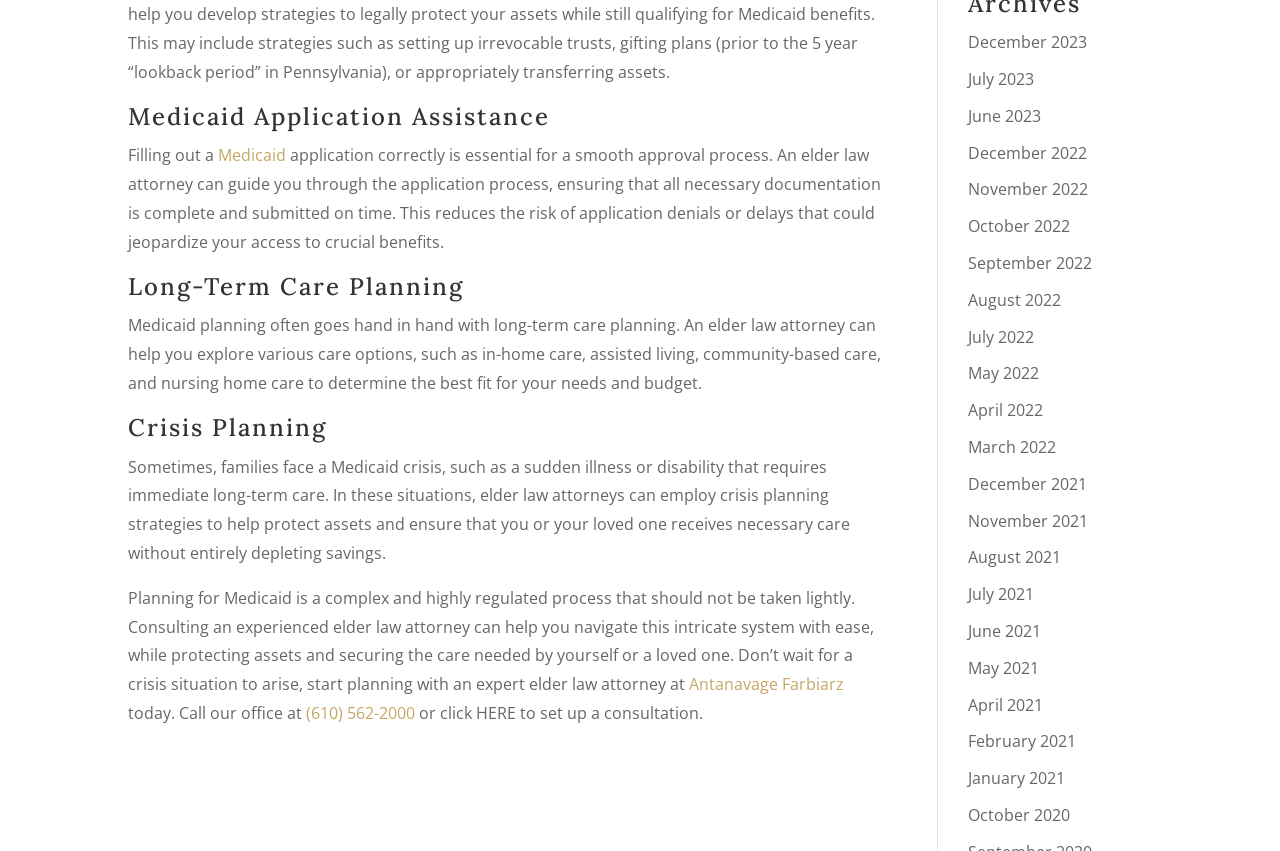Indicate the bounding box coordinates of the element that needs to be clicked to satisfy the following instruction: "Learn more about Long-Term Care Planning". The coordinates should be four float numbers between 0 and 1, i.e., [left, top, right, bottom].

[0.1, 0.32, 0.689, 0.366]